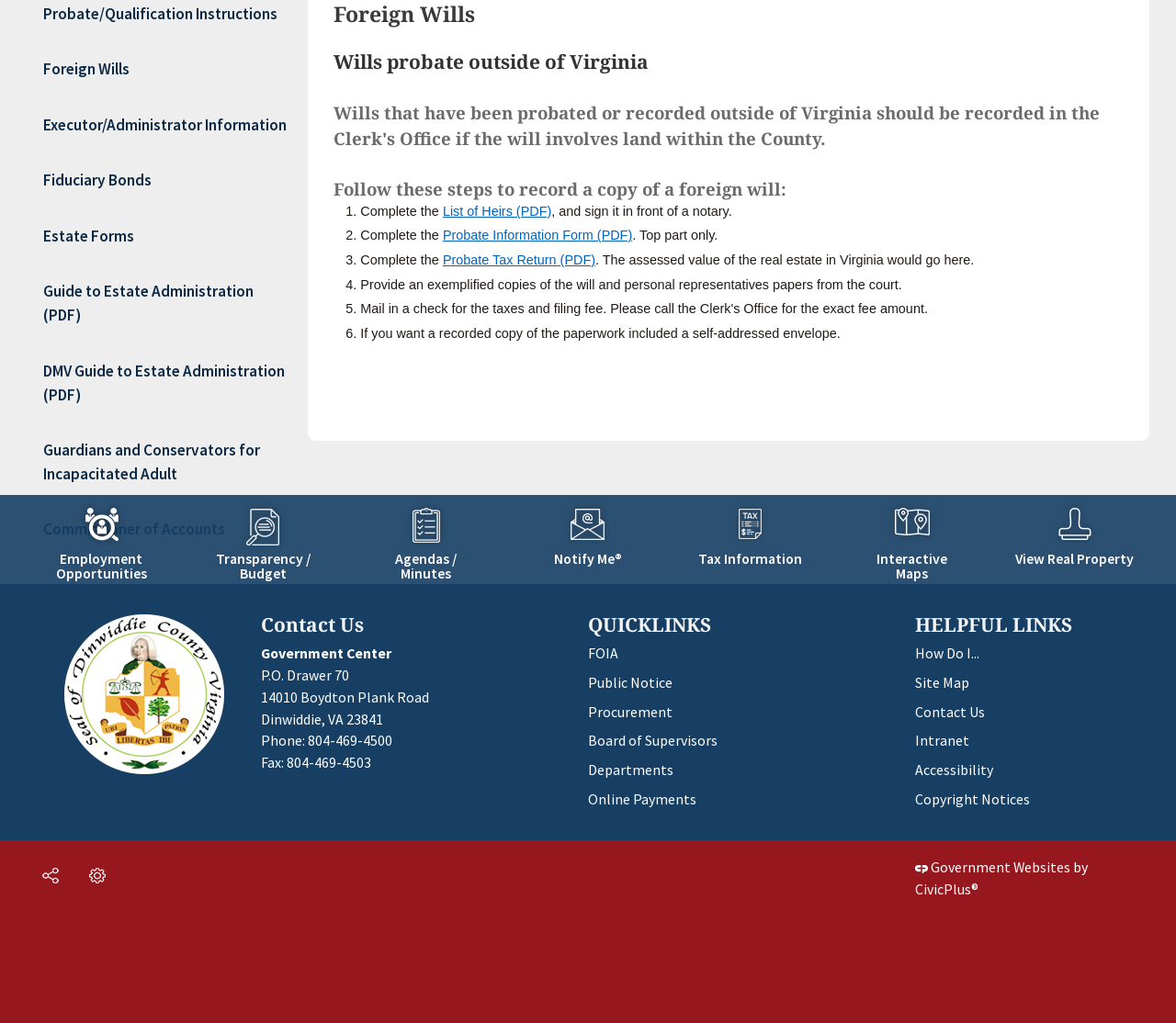Provide the bounding box coordinates for the UI element described in this sentence: "CivicPlus®". The coordinates should be four float values between 0 and 1, i.e., [left, top, right, bottom].

[0.778, 0.86, 0.832, 0.878]